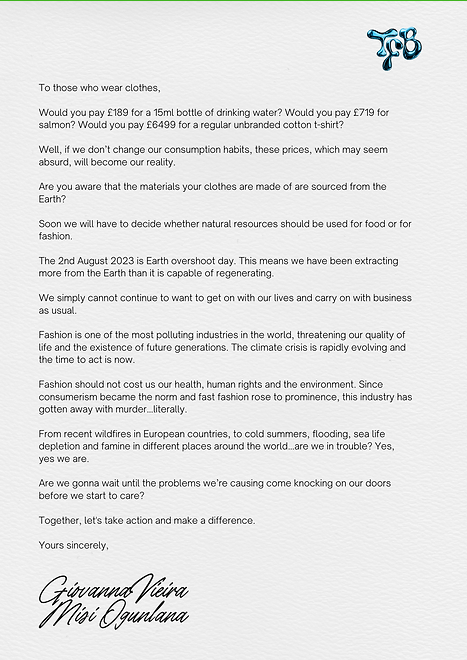What is the critical point mentioned in the letter?
Provide a comprehensive and detailed answer to the question.

The question asks about a specific point mentioned in the letter. The caption states that the letter highlights the critical point where humanity's demand on nature exceeds what the Earth can regenerate, which is referred to as Earth Overshoot Day.